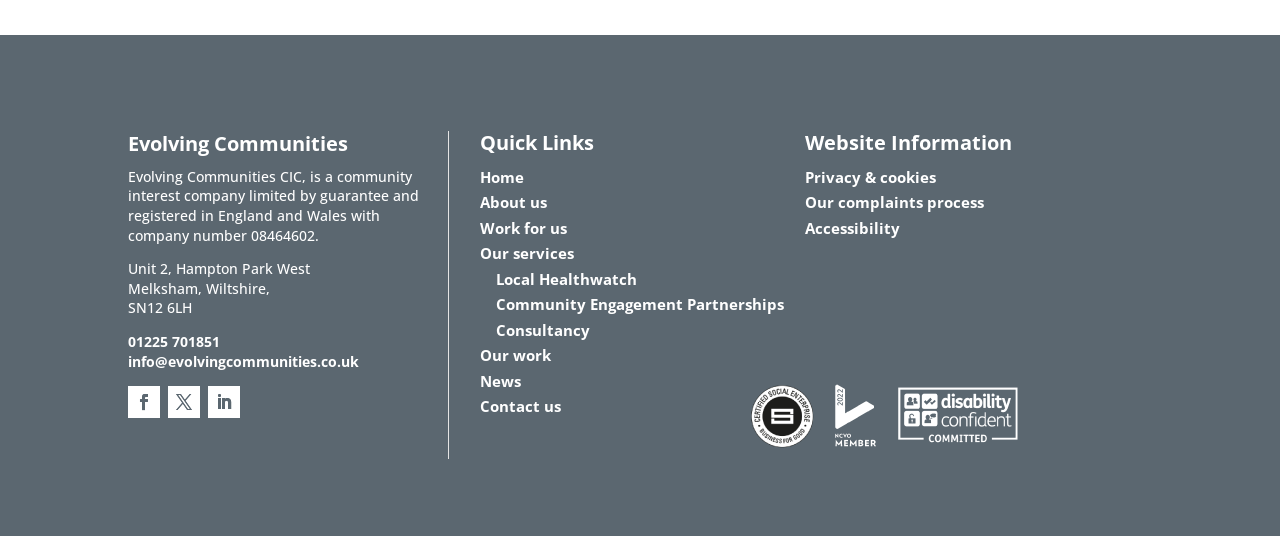Please determine the bounding box coordinates of the element's region to click in order to carry out the following instruction: "Go to Local Healthwatch". The coordinates should be four float numbers between 0 and 1, i.e., [left, top, right, bottom].

[0.387, 0.501, 0.497, 0.539]